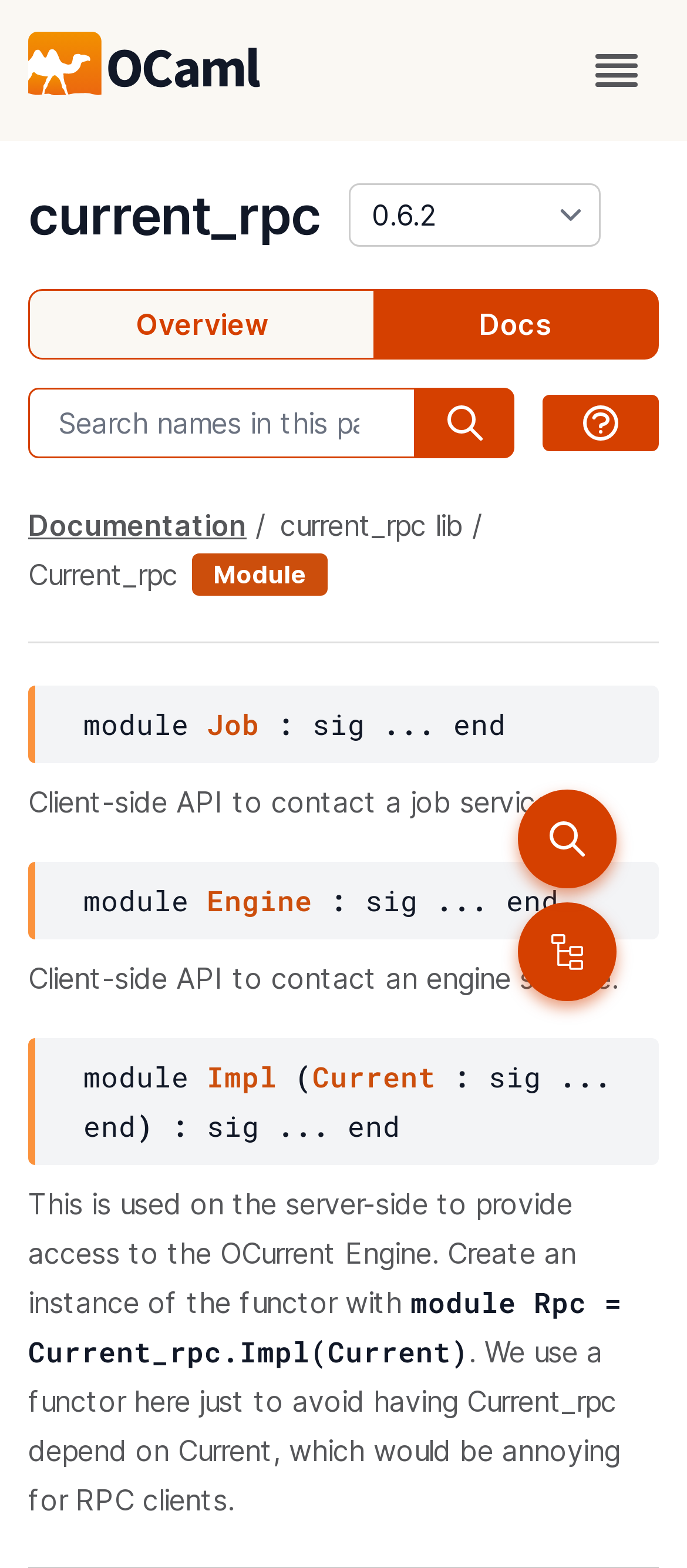What is the name of the package?
Look at the screenshot and provide an in-depth answer.

The name of the package can be found in the heading element 'package current_rpc' which is a child of the root element. This heading element has a link 'current_rpc' as its child, indicating that 'current_rpc' is the name of the package.